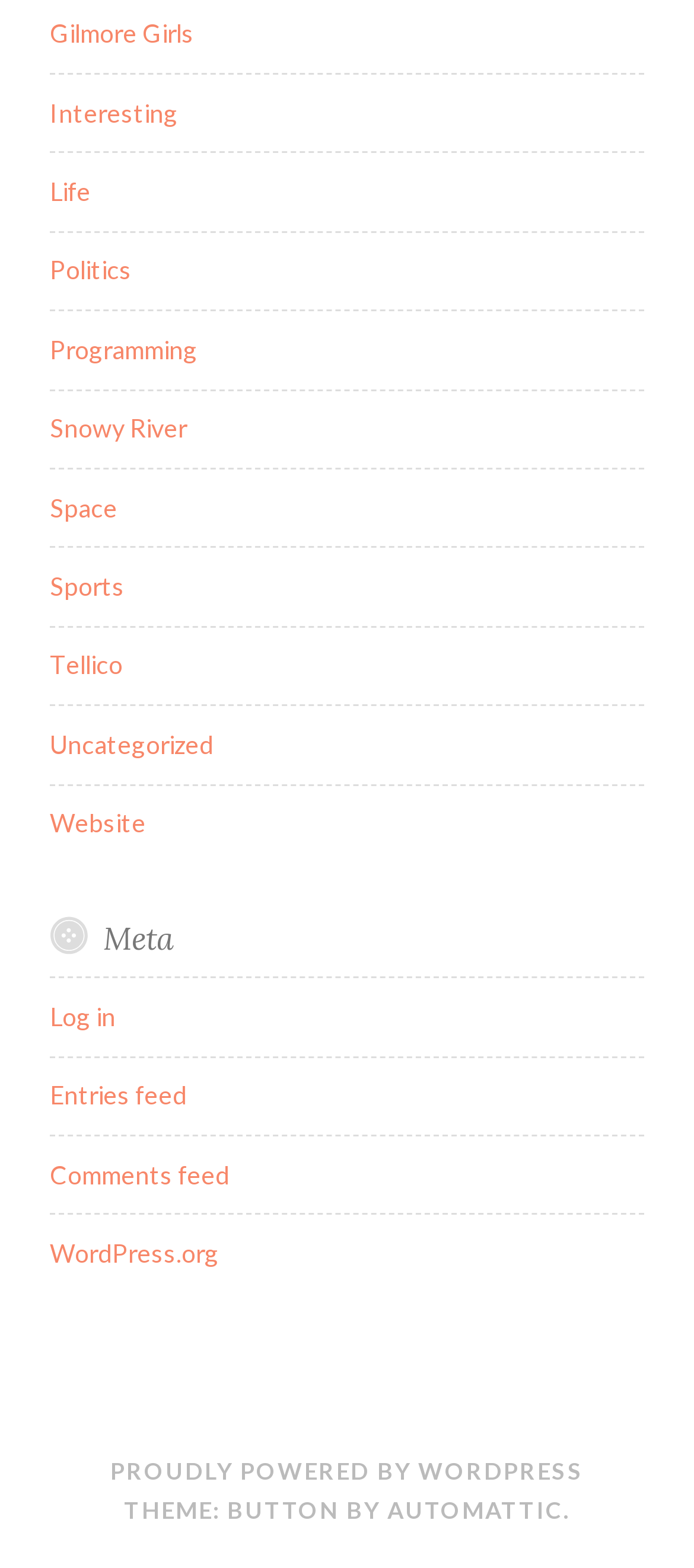Determine the bounding box coordinates of the element's region needed to click to follow the instruction: "Go to Entries feed". Provide these coordinates as four float numbers between 0 and 1, formatted as [left, top, right, bottom].

[0.072, 0.689, 0.269, 0.708]